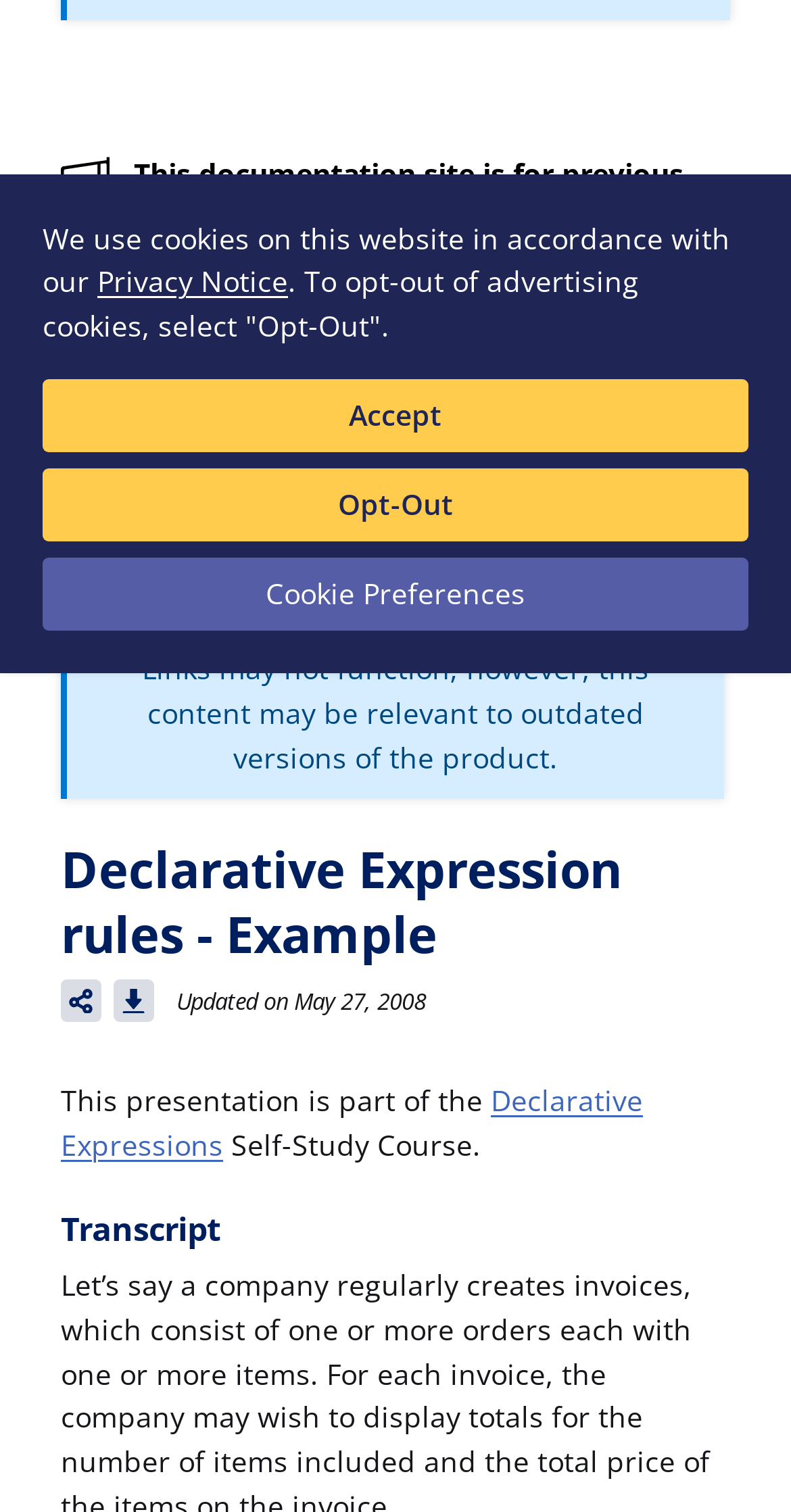Identify the bounding box coordinates for the UI element described as follows: Opt-Out. Use the format (top-left x, top-left y, bottom-right x, bottom-right y) and ensure all values are floating point numbers between 0 and 1.

[0.054, 0.31, 0.946, 0.358]